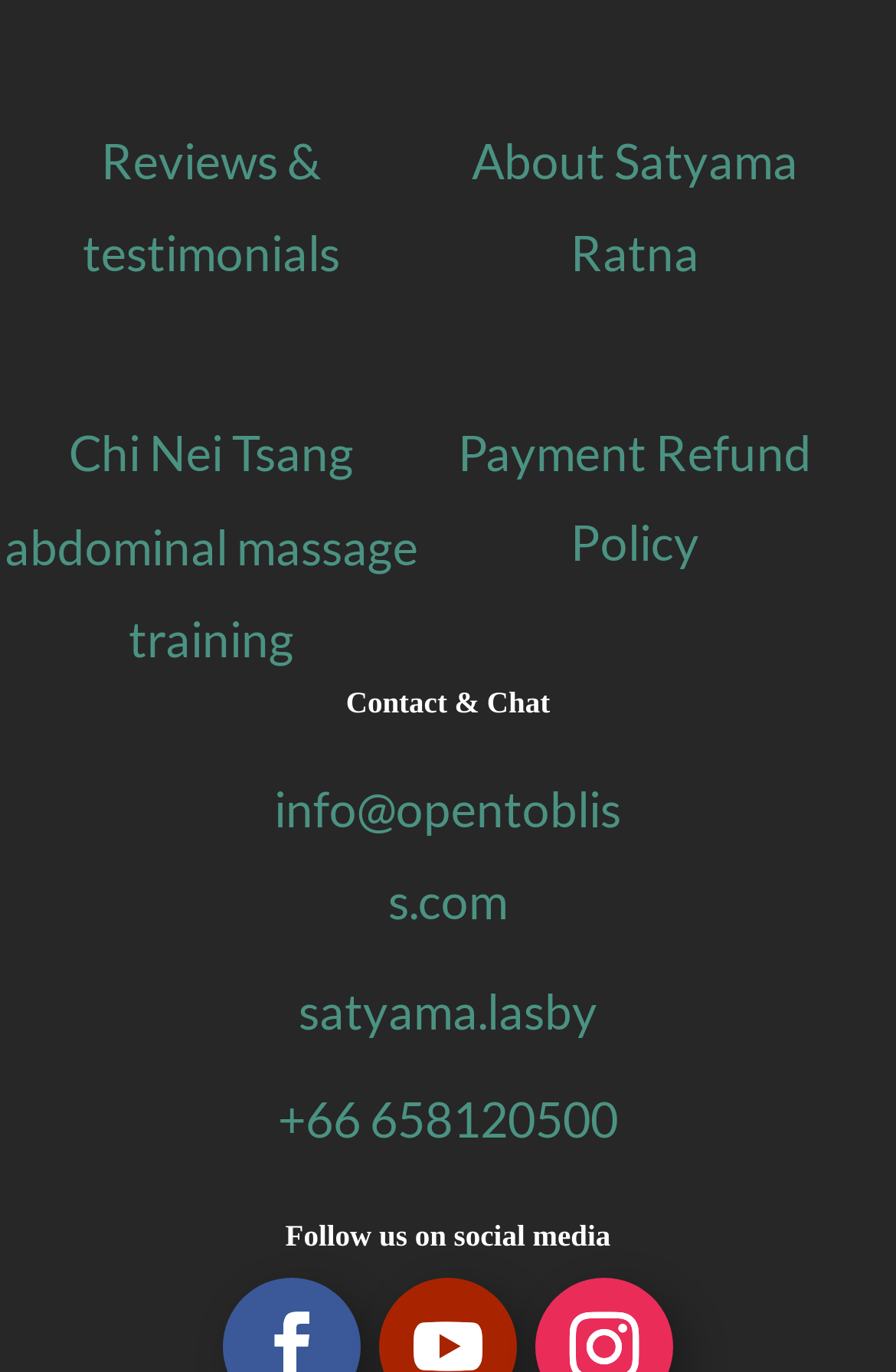Where is the 'Contact & Chat' heading located?
Look at the screenshot and respond with a single word or phrase.

Middle of the page